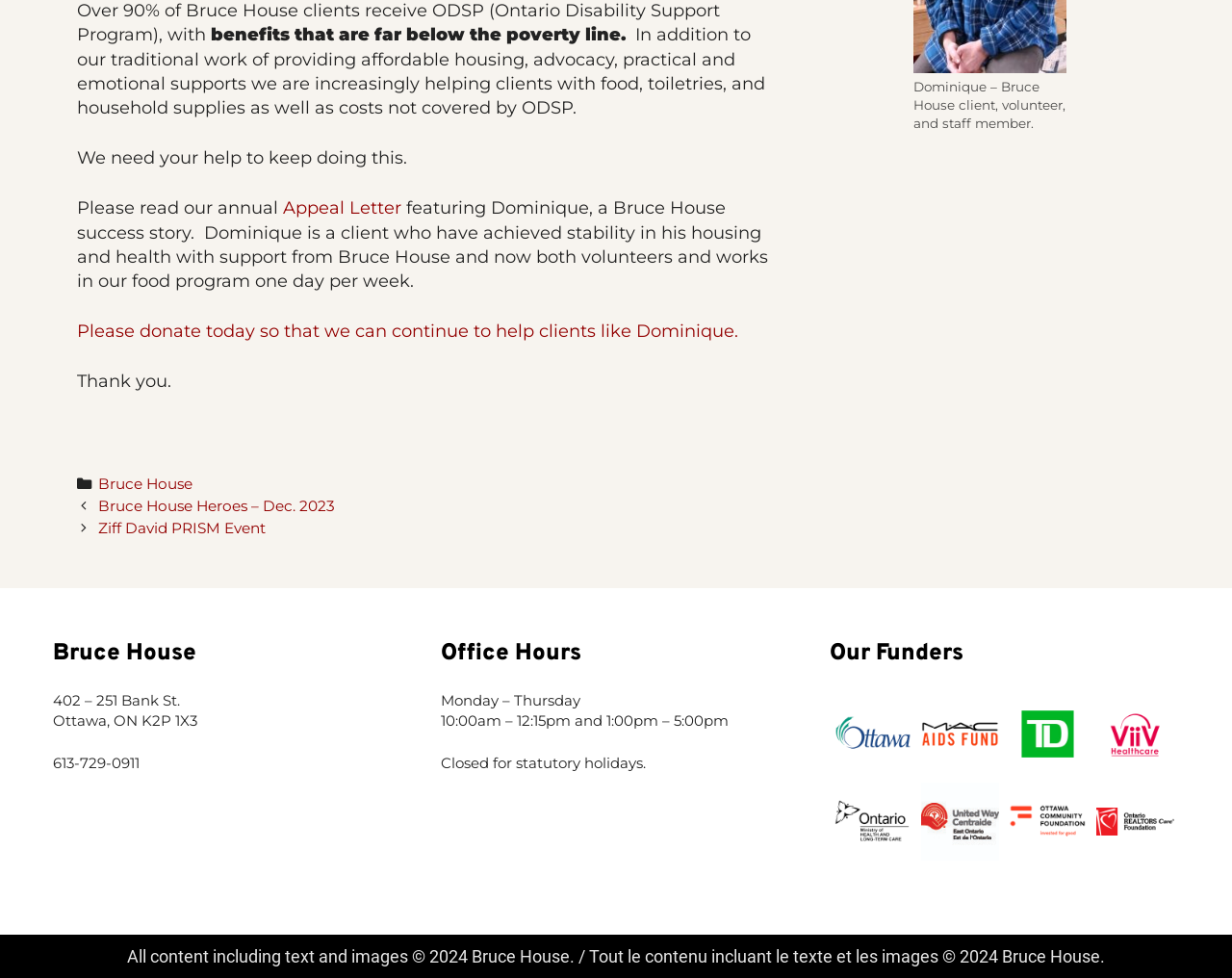Identify the bounding box for the UI element that is described as follows: "Bruce House".

[0.08, 0.485, 0.156, 0.504]